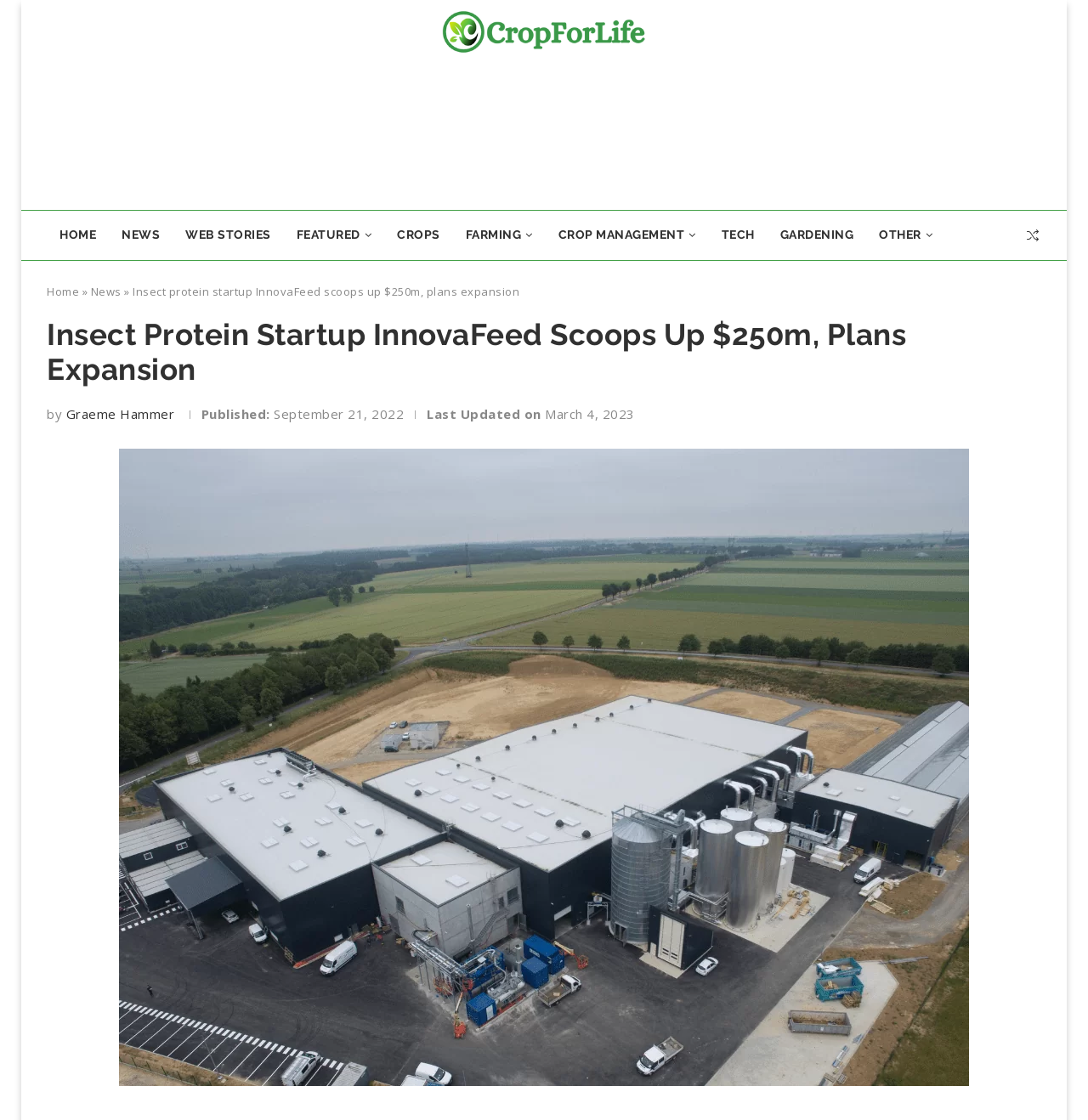Locate the bounding box coordinates of the element I should click to achieve the following instruction: "search for something".

[0.941, 0.188, 0.957, 0.232]